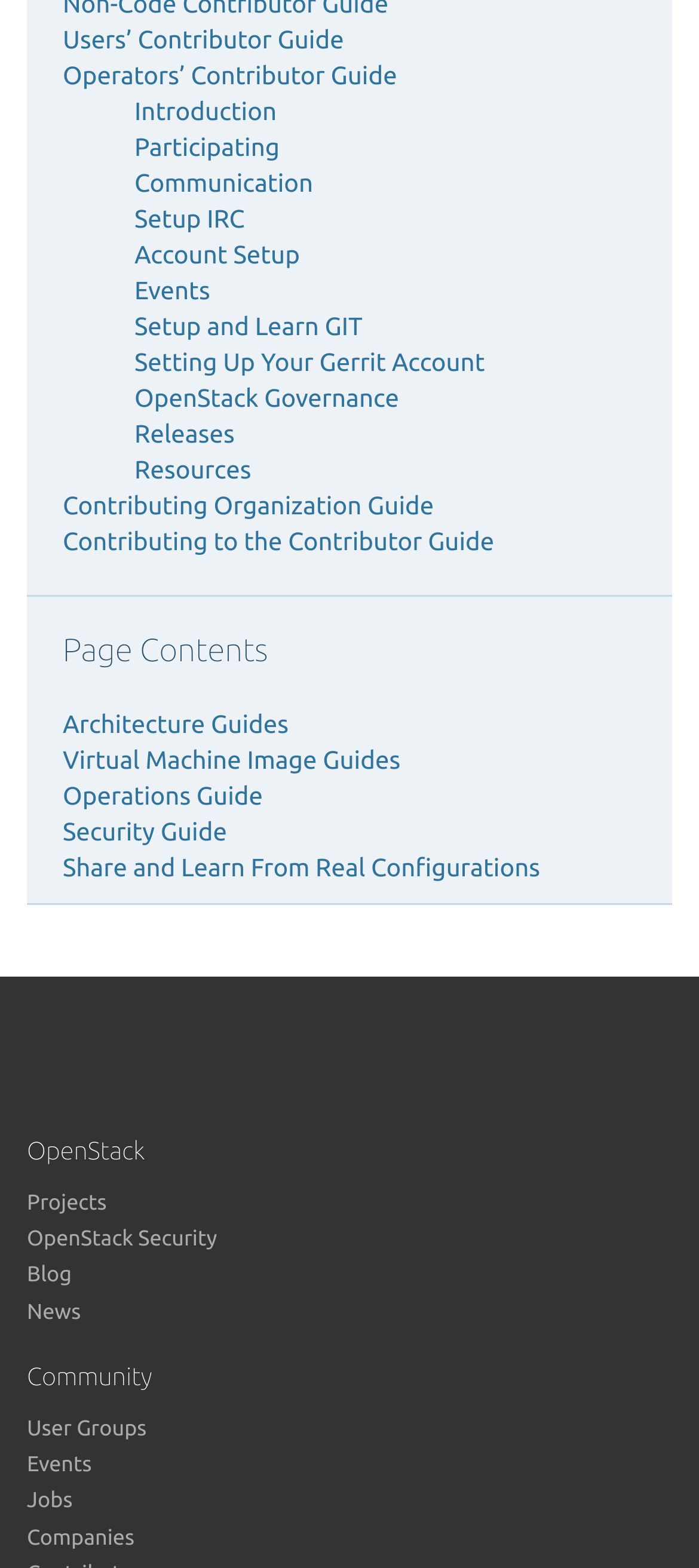Use a single word or phrase to answer the question: Is there a section dedicated to news on this webpage?

Yes